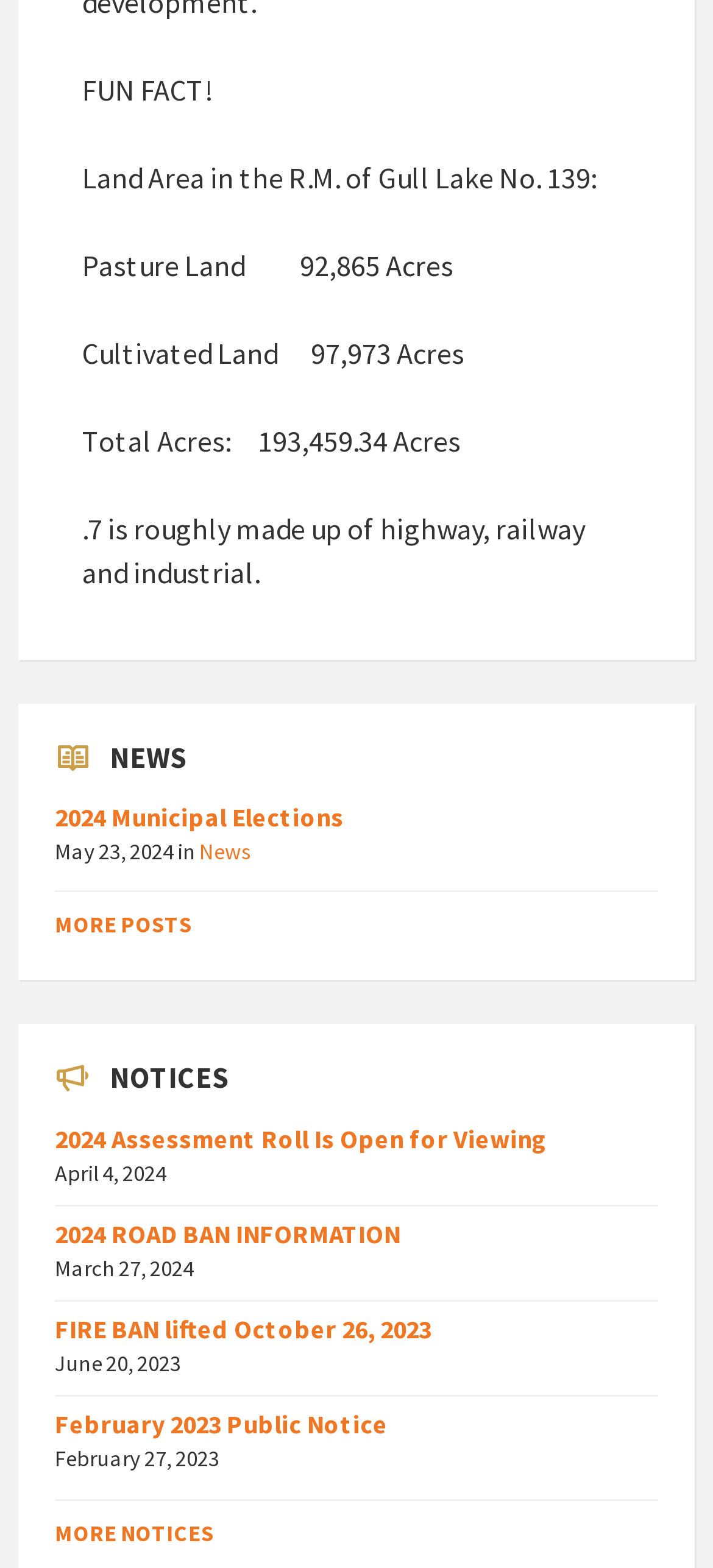Using the information in the image, could you please answer the following question in detail:
How many notices are listed on the webpage?

I counted the number of notice headings, which are '2024 Assessment Roll Is Open for Viewing', '2024 ROAD BAN INFORMATION', 'FIRE BAN lifted October 26, 2023', 'February 2023 Public Notice', so the answer is 5.